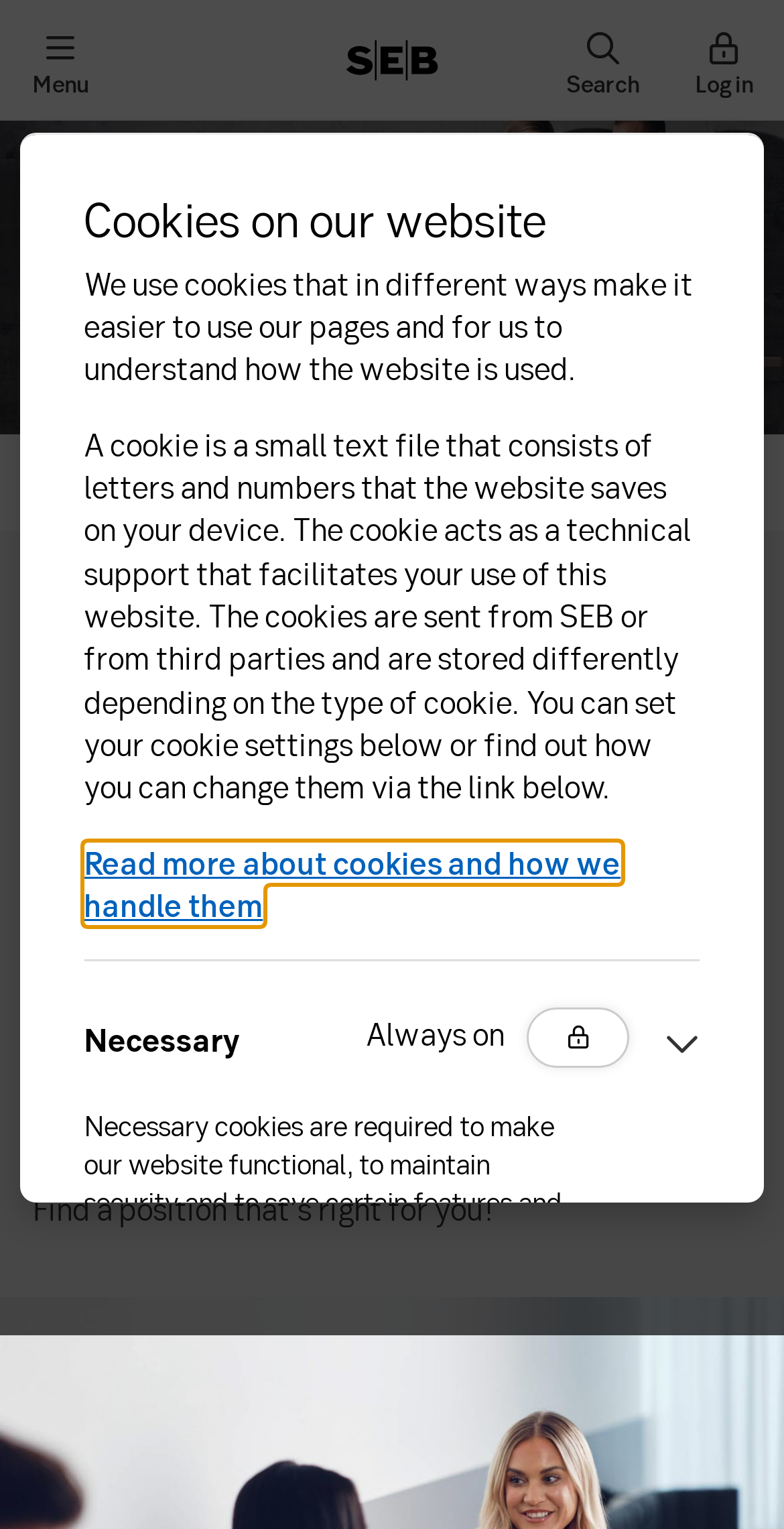Please identify the bounding box coordinates of the element on the webpage that should be clicked to follow this instruction: "Read more about cookies and how we handle them". The bounding box coordinates should be given as four float numbers between 0 and 1, formatted as [left, top, right, bottom].

[0.107, 0.55, 0.792, 0.605]